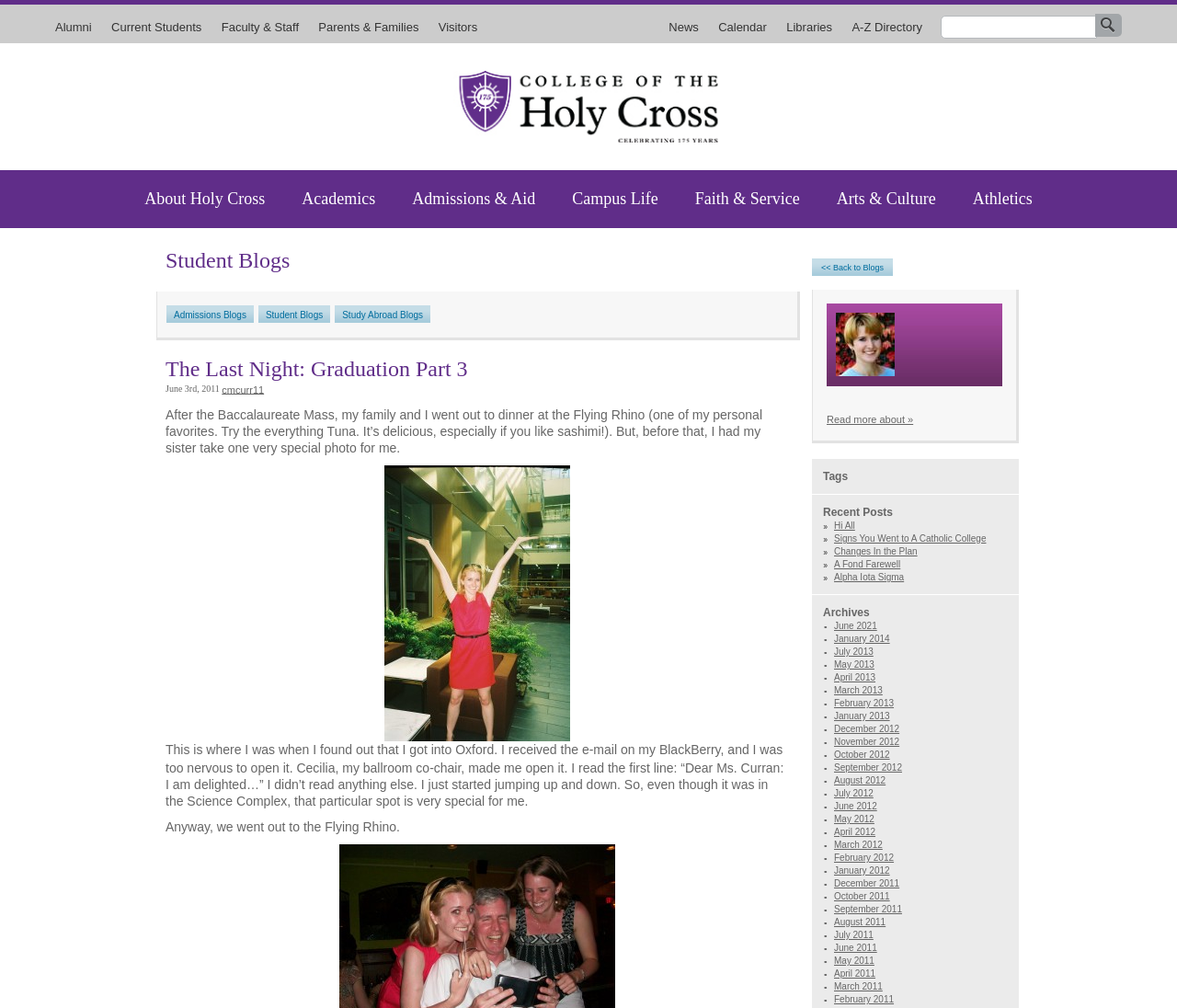What is the name of the restaurant mentioned in the blog post?
Based on the content of the image, thoroughly explain and answer the question.

The blog post mentions 'After the Baccalaureate Mass, my family and I went out to dinner at the Flying Rhino' which suggests that Flying Rhino is the name of the restaurant.